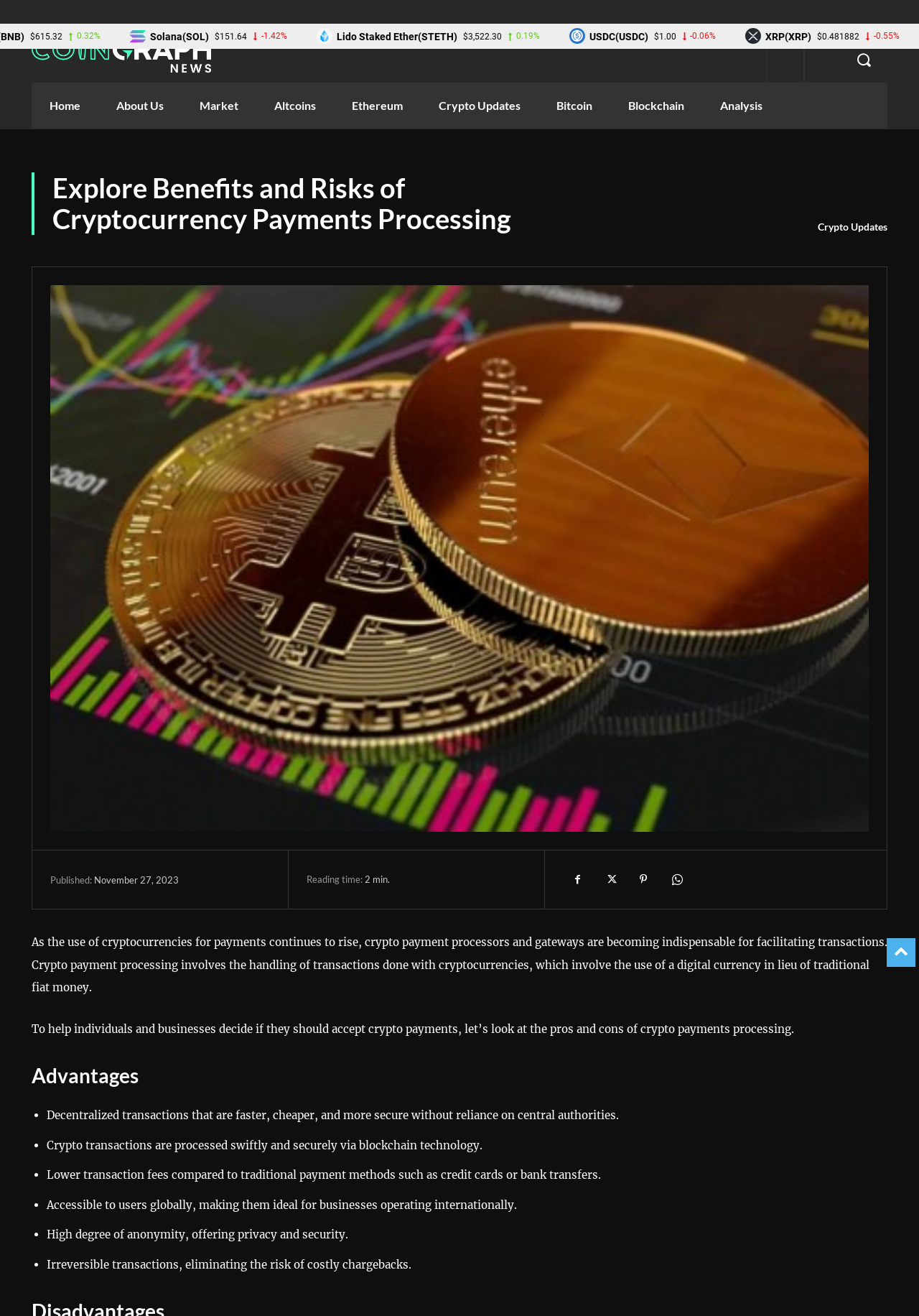Please find the bounding box coordinates of the element that you should click to achieve the following instruction: "View 'Ethereum' page". The coordinates should be presented as four float numbers between 0 and 1: [left, top, right, bottom].

[0.363, 0.063, 0.458, 0.098]